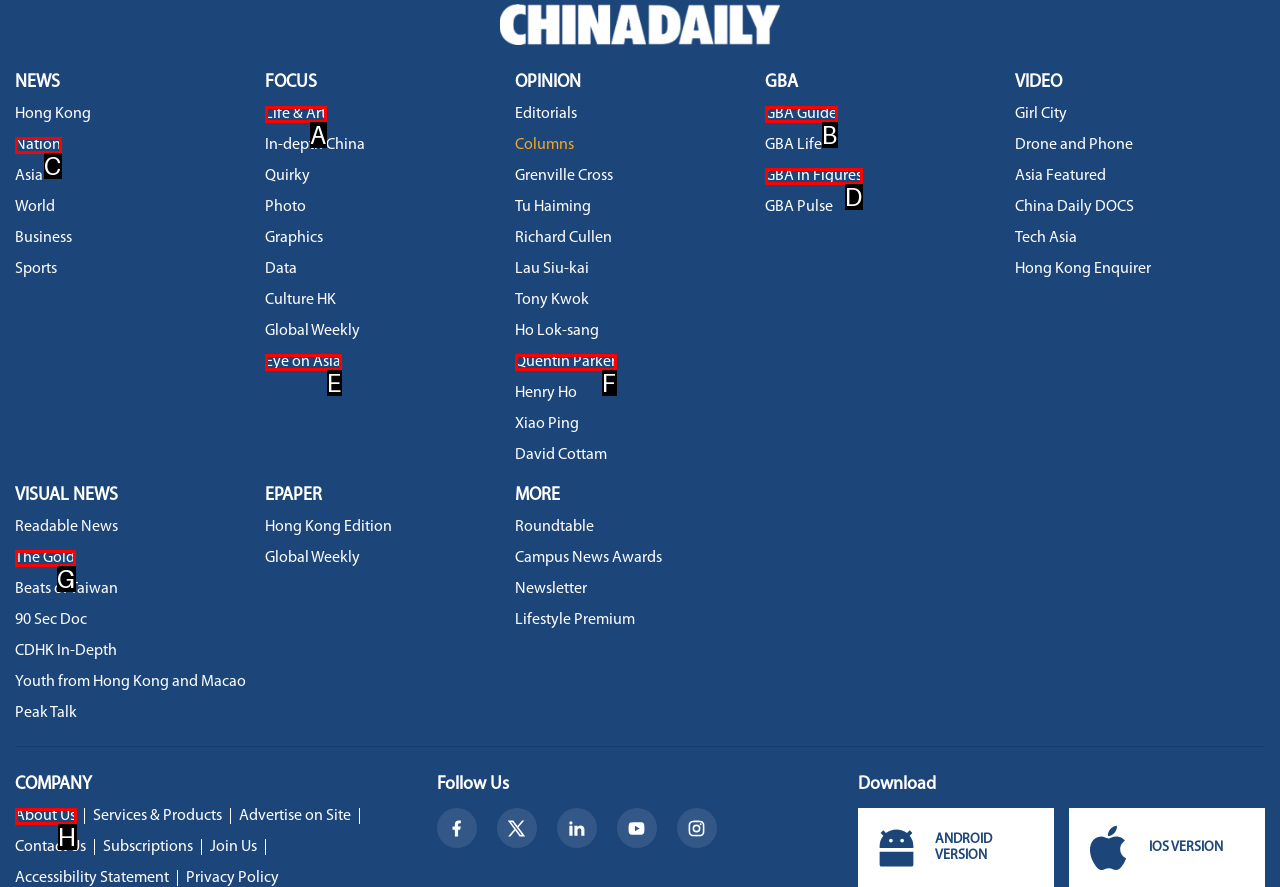Given the description: Nation, select the HTML element that matches it best. Reply with the letter of the chosen option directly.

C